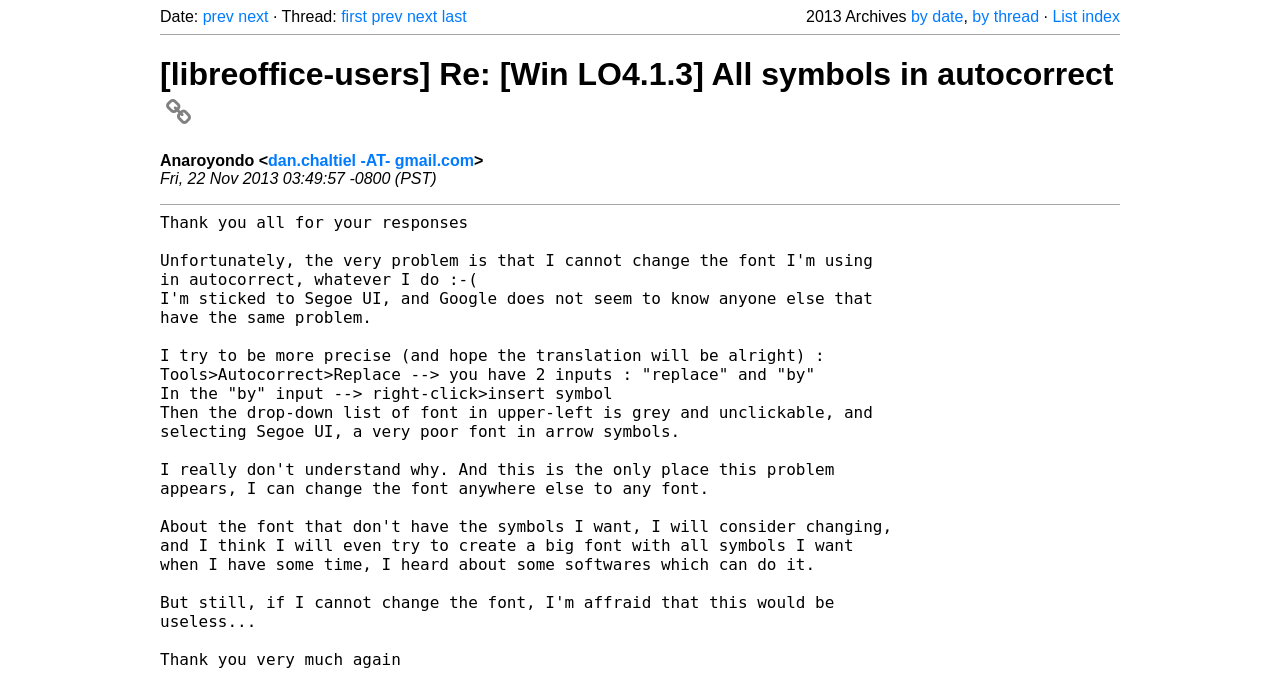What is the thread title?
Answer the question with detailed information derived from the image.

I found the thread title by looking at the heading element that says '[libreoffice-users] Re: [Win LO4.1.3] All symbols in autocorrect ' which is located at the coordinates [0.125, 0.082, 0.875, 0.189].